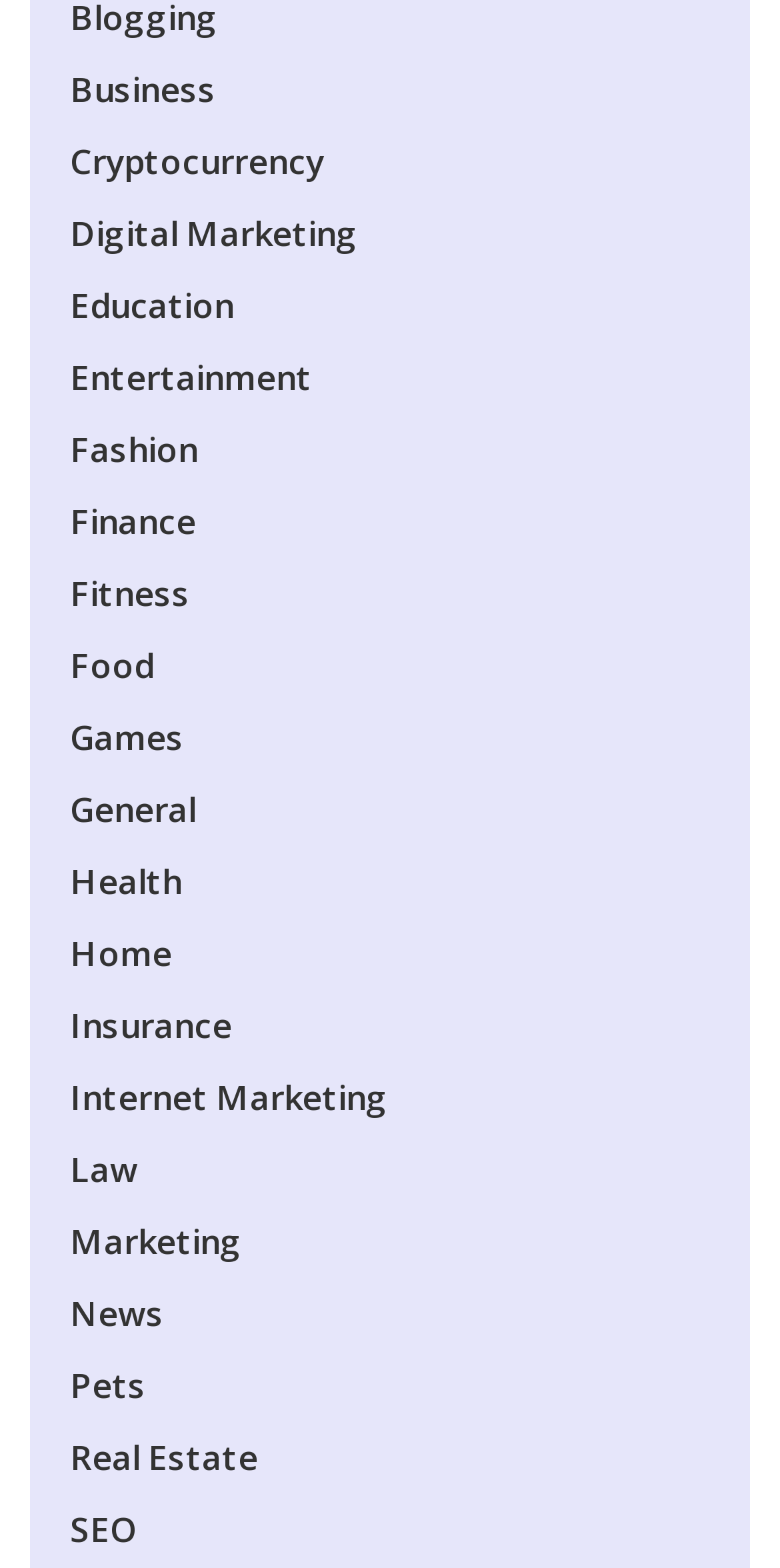Using the provided description General, find the bounding box coordinates for the UI element. Provide the coordinates in (top-left x, top-left y, bottom-right x, bottom-right y) format, ensuring all values are between 0 and 1.

[0.09, 0.501, 0.251, 0.531]